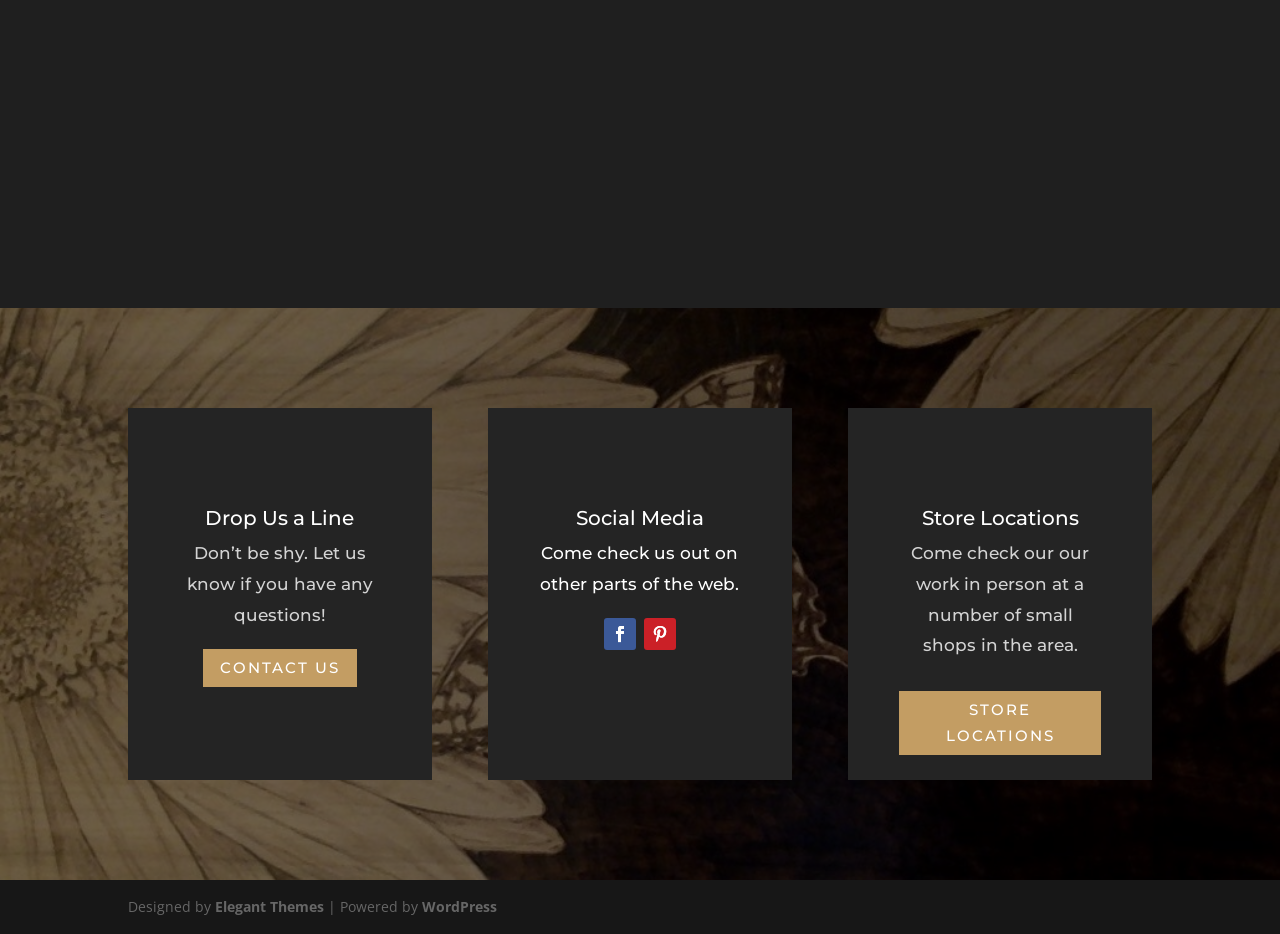Who designed the website?
Give a thorough and detailed response to the question.

At the bottom of the webpage, there is a static text 'Designed by' followed by a link 'Elegant Themes', which indicates that the website was designed by Elegant Themes.